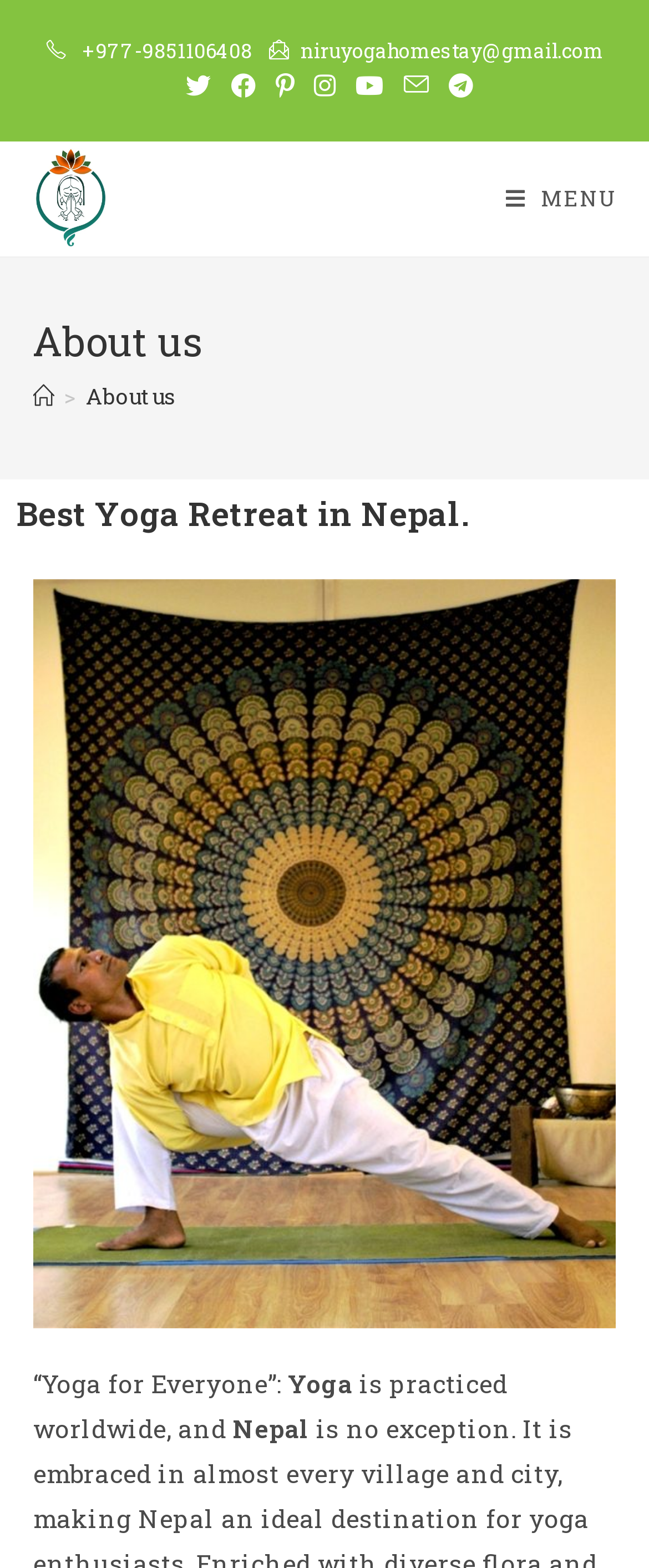Please find and report the bounding box coordinates of the element to click in order to perform the following action: "Open Facebook page". The coordinates should be expressed as four float numbers between 0 and 1, in the format [left, top, right, bottom].

[0.34, 0.044, 0.409, 0.063]